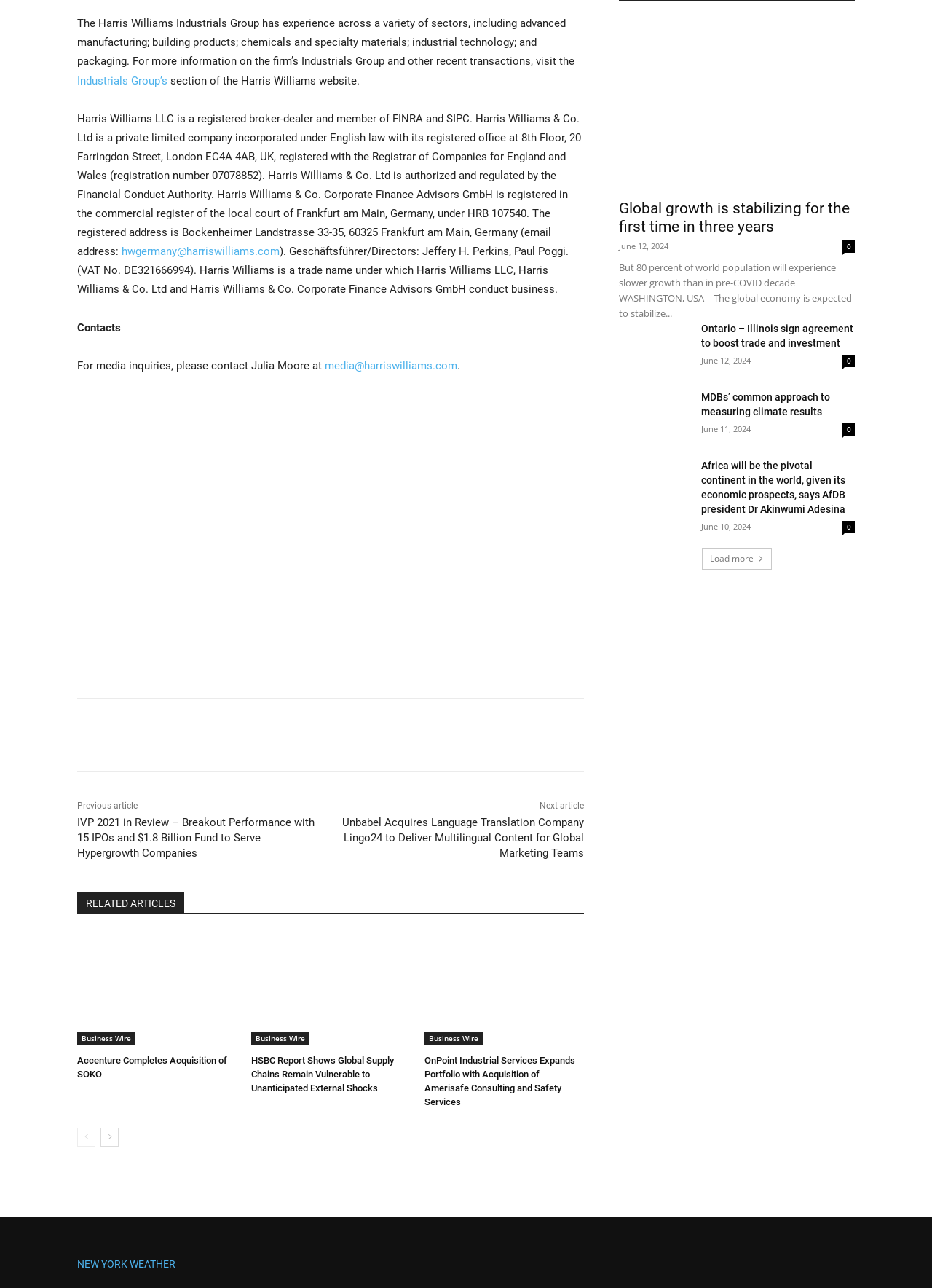Determine the bounding box coordinates of the UI element described below. Use the format (top-left x, top-left y, bottom-right x, bottom-right y) with floating point numbers between 0 and 1: Load more

[0.753, 0.425, 0.828, 0.442]